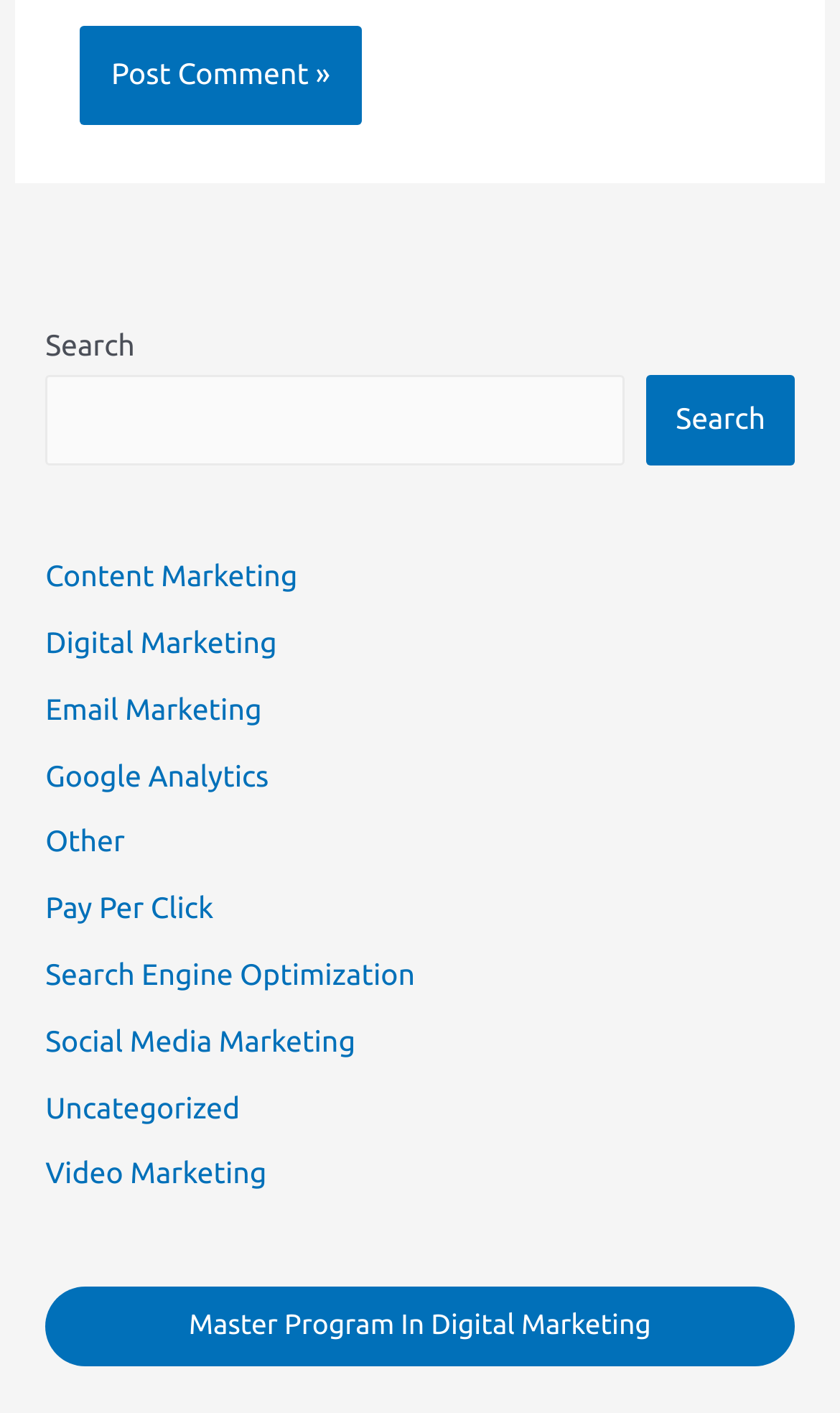Please specify the bounding box coordinates of the clickable region to carry out the following instruction: "Click on Post Comment". The coordinates should be four float numbers between 0 and 1, in the format [left, top, right, bottom].

[0.094, 0.019, 0.432, 0.088]